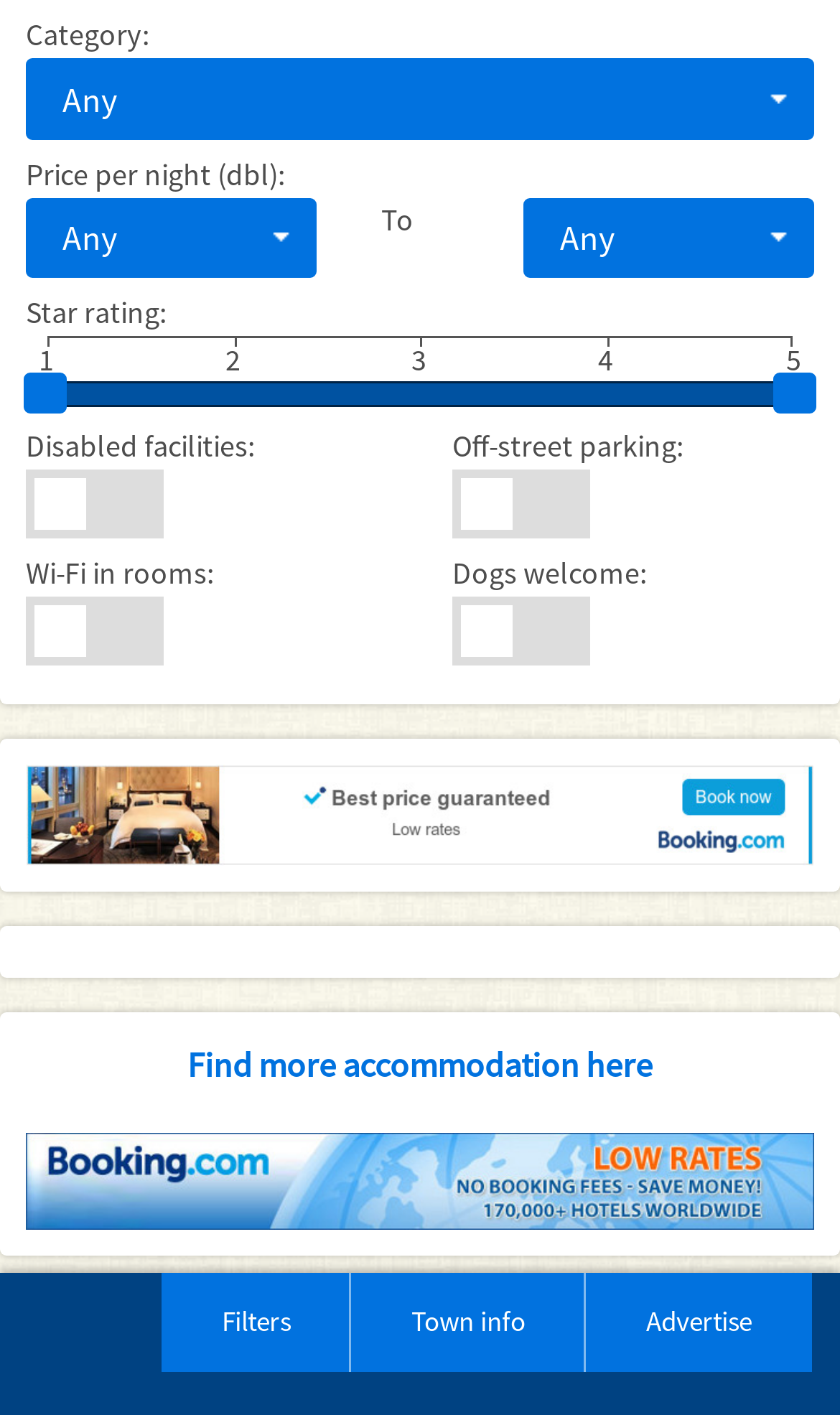Identify the bounding box for the given UI element using the description provided. Coordinates should be in the format (top-left x, top-left y, bottom-right x, bottom-right y) and must be between 0 and 1. Here is the description: Town info

[0.415, 0.9, 0.697, 0.97]